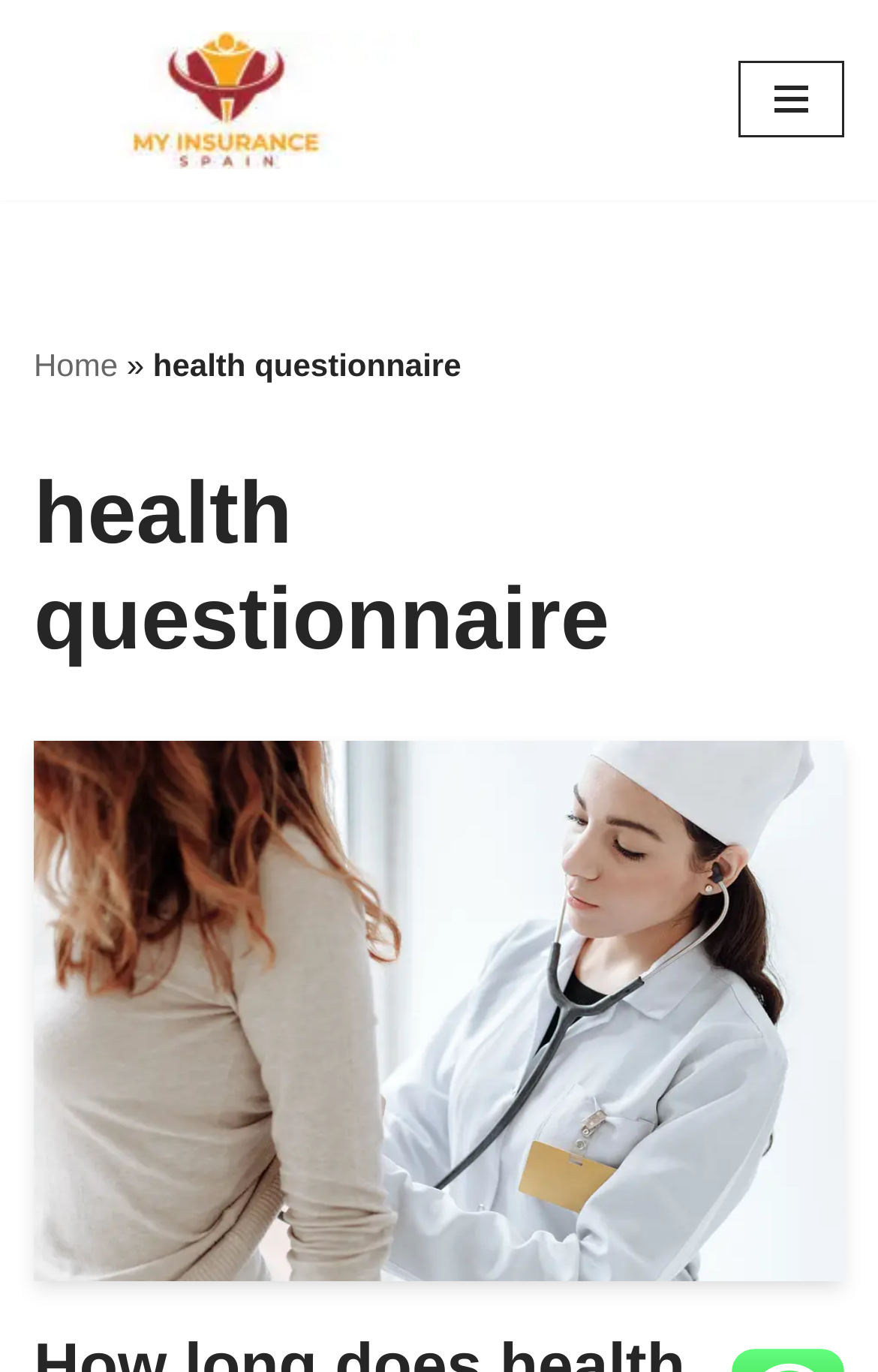Given the content of the image, can you provide a detailed answer to the question?
What is the name of the website?

I determined the answer by looking at the link 'My Insurance Spain My site' at the top of the webpage, which suggests that 'My Insurance Spain' is the name of the website.